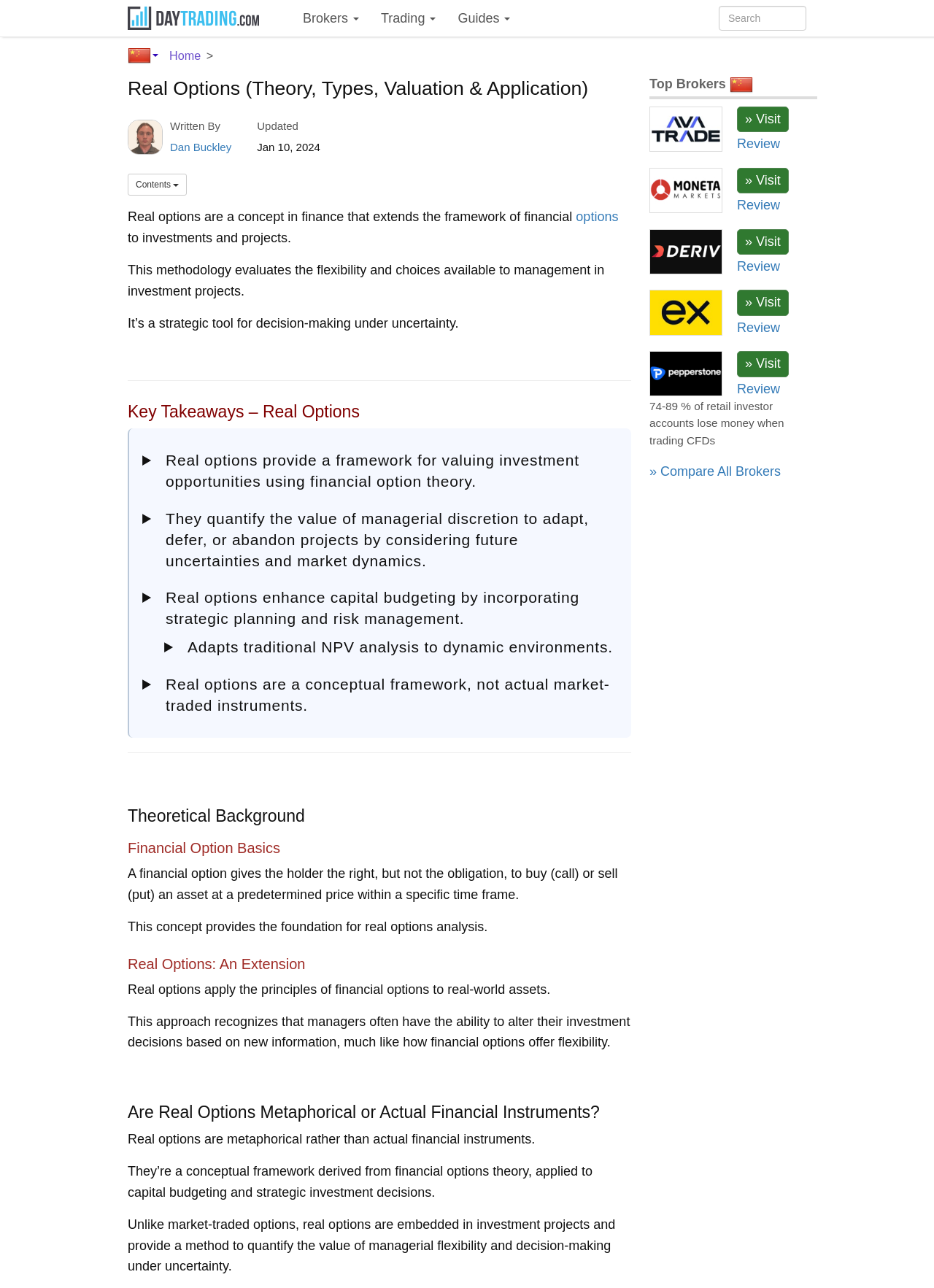Please find the bounding box coordinates of the element that must be clicked to perform the given instruction: "Click on the 'Contents' button". The coordinates should be four float numbers from 0 to 1, i.e., [left, top, right, bottom].

[0.137, 0.135, 0.2, 0.152]